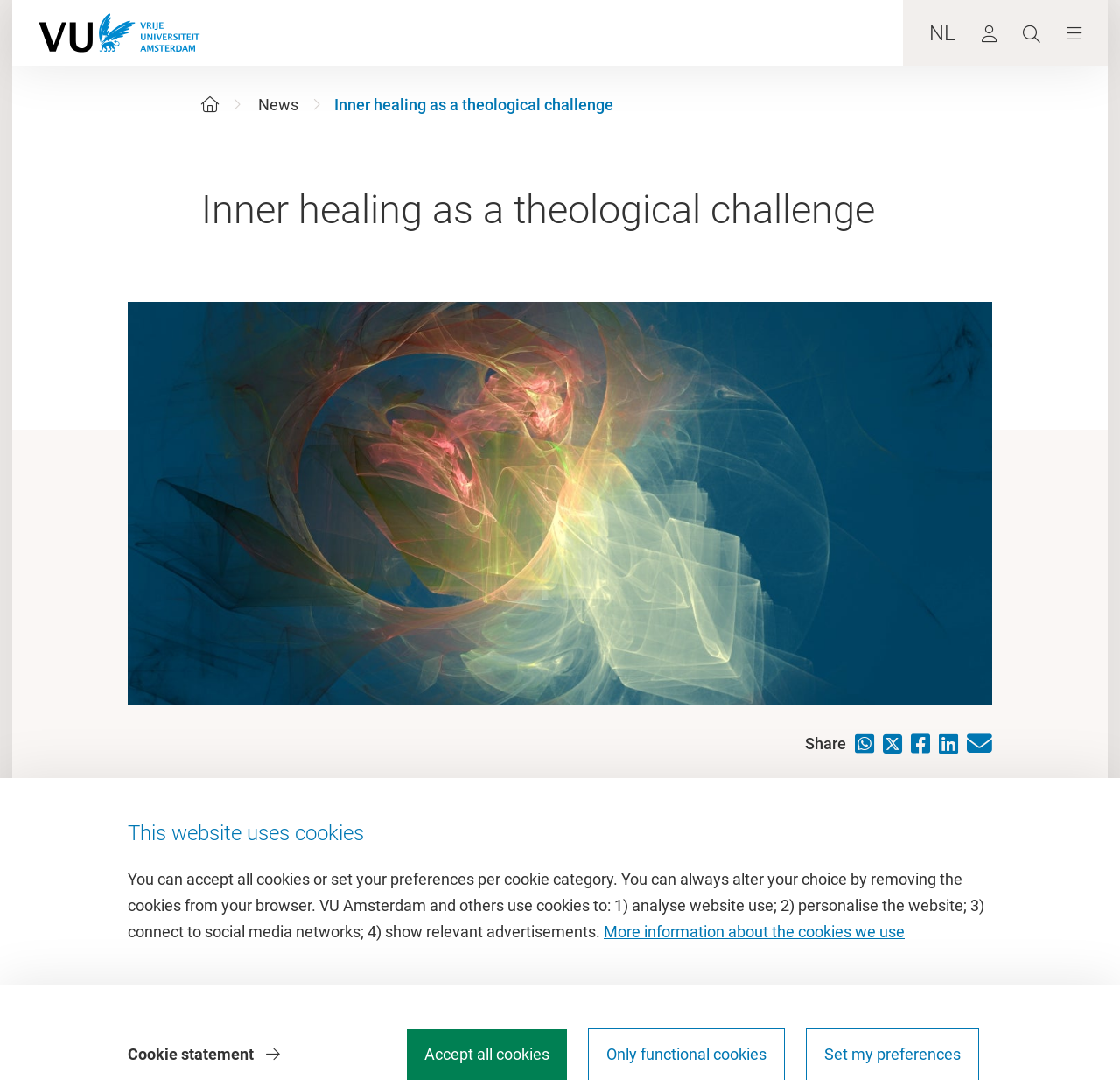Find the bounding box coordinates of the area that needs to be clicked in order to achieve the following instruction: "Share the article". The coordinates should be specified as four float numbers between 0 and 1, i.e., [left, top, right, bottom].

[0.719, 0.68, 0.755, 0.697]